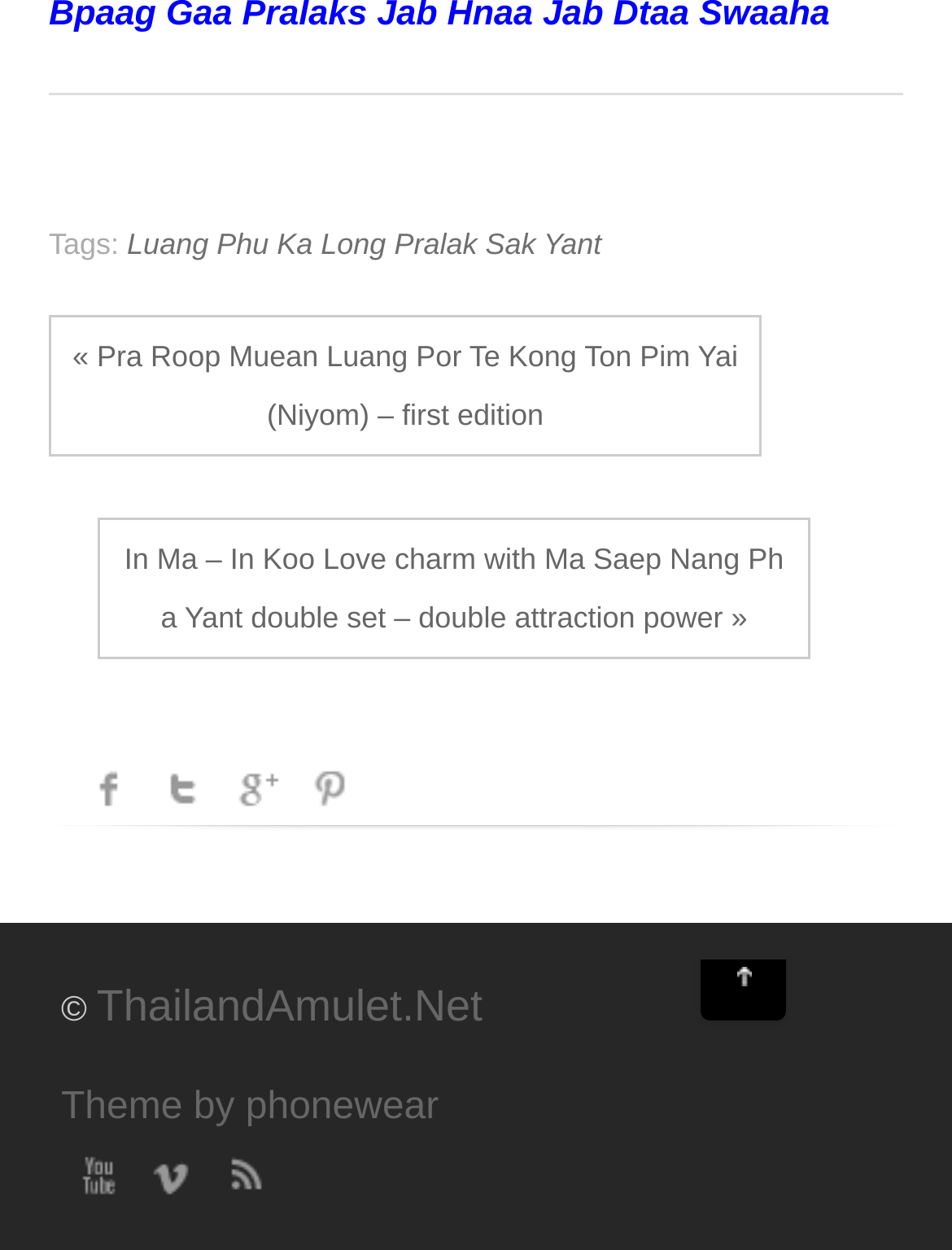What is the theme of this website?
Provide a detailed and well-explained answer to the question.

Based on the links and text on the webpage, it appears to be a website about Thailand amulets, with links to specific types of amulets and a copyright notice from ThailandAmulet.Net.